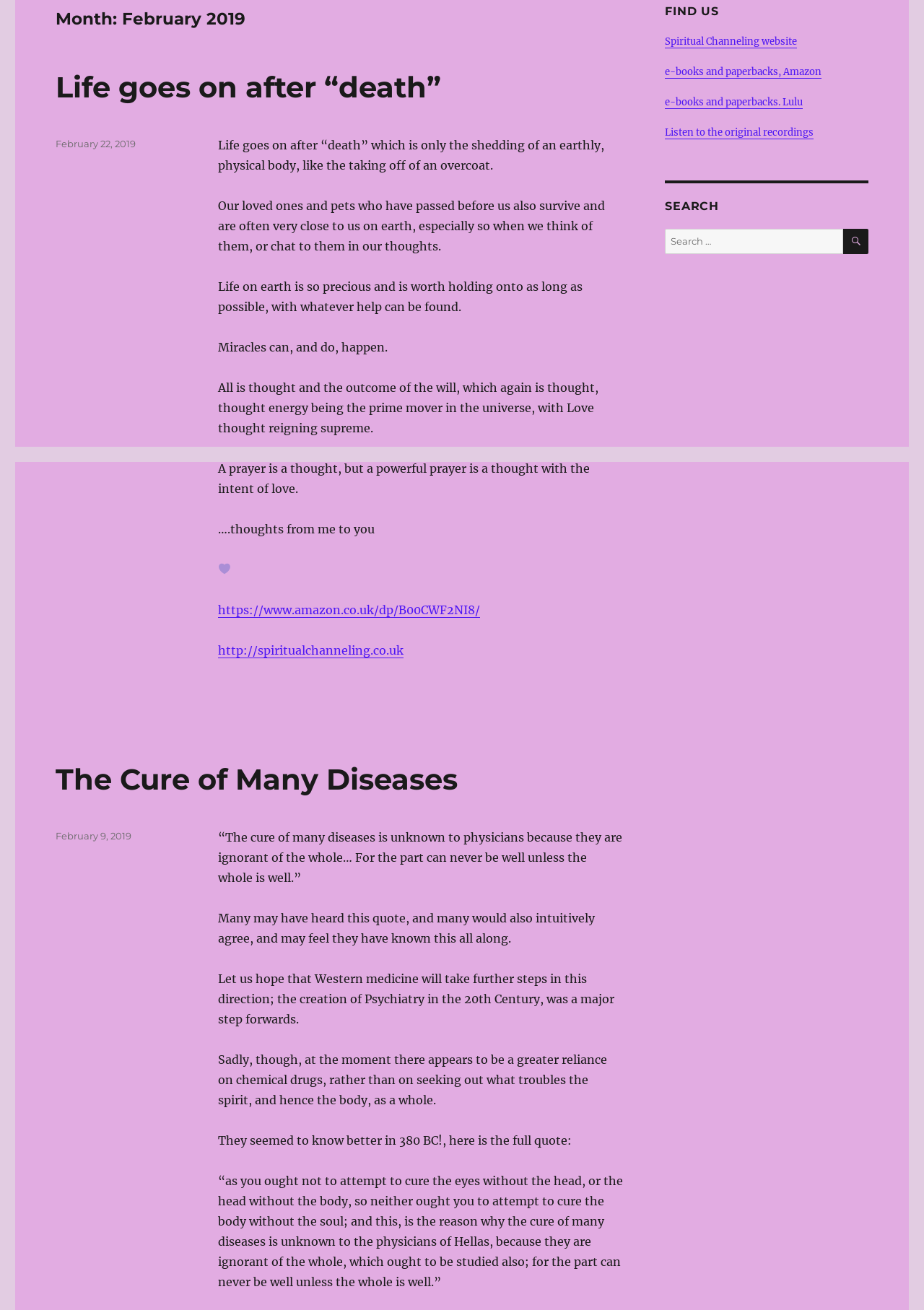Using the format (top-left x, top-left y, bottom-right x, bottom-right y), provide the bounding box coordinates for the described UI element. All values should be floating point numbers between 0 and 1: Services

None